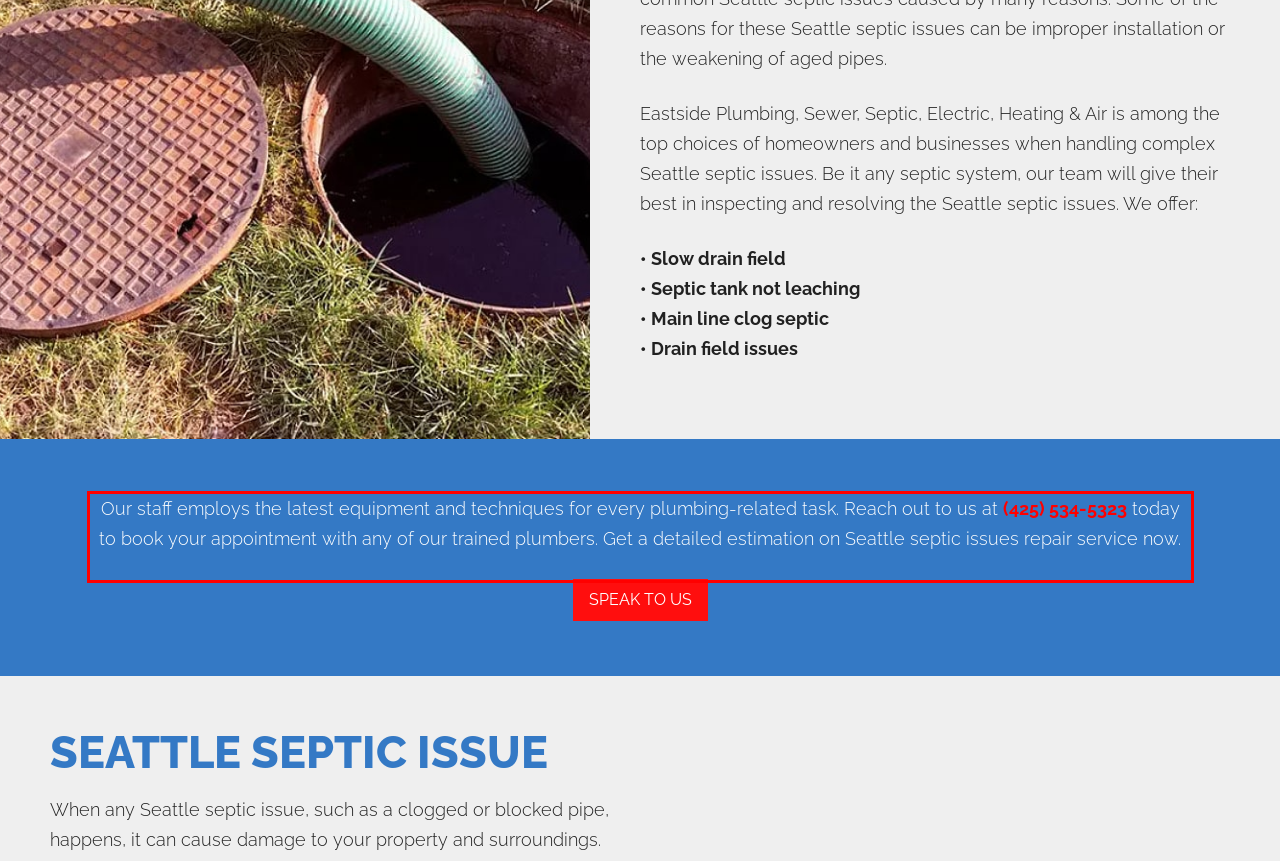There is a UI element on the webpage screenshot marked by a red bounding box. Extract and generate the text content from within this red box.

Our staff employs the latest equipment and techniques for every plumbing-related task. Reach out to us at (425) 534-5323 today to book your appointment with any of our trained plumbers. Get a detailed estimation on Seattle septic issues repair service now.